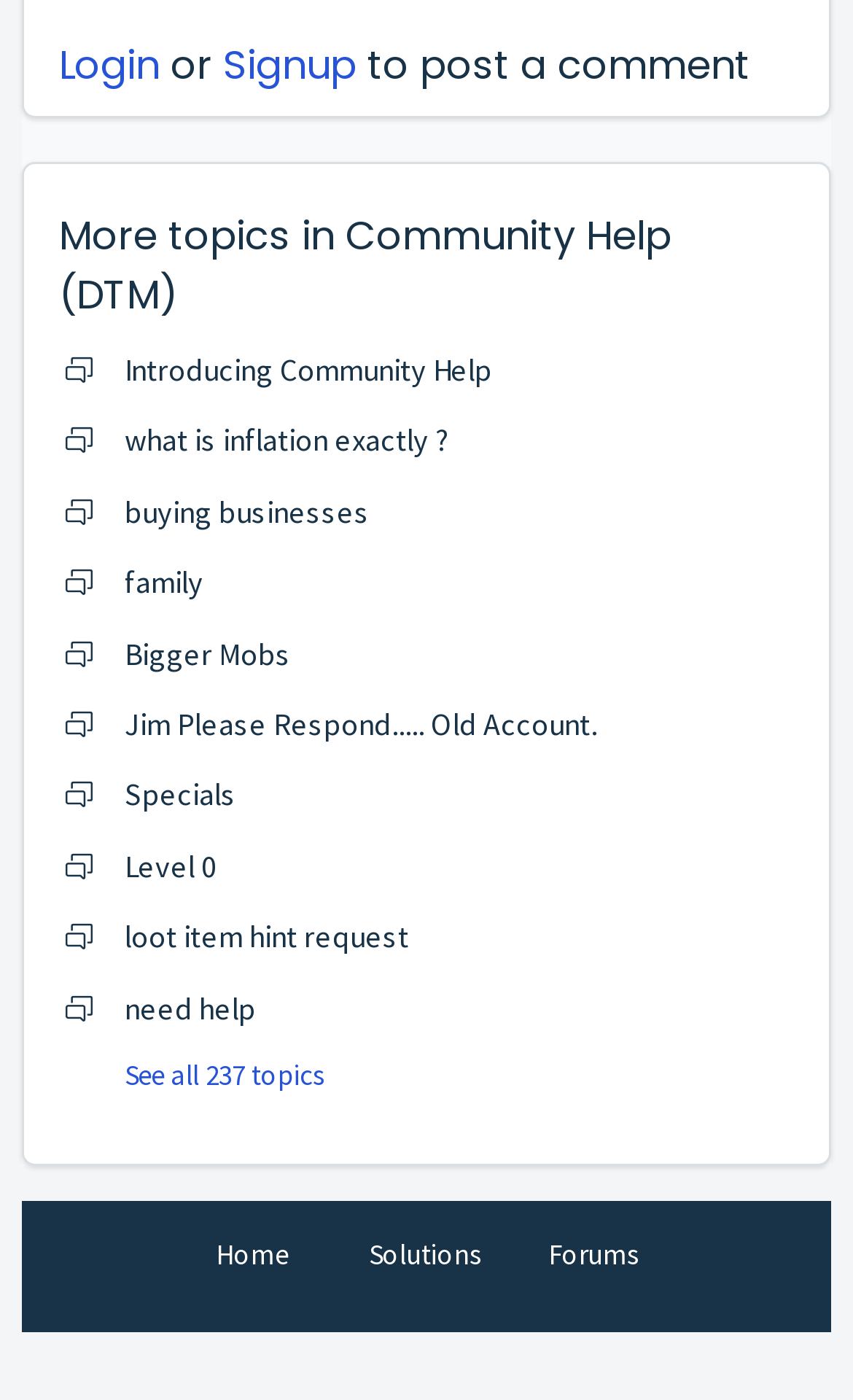Respond to the question below with a concise word or phrase:
What is the purpose of the 'Signup' link?

to post a comment